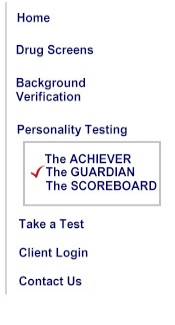What is the design style of the website? Analyze the screenshot and reply with just one word or a short phrase.

Clean and linear